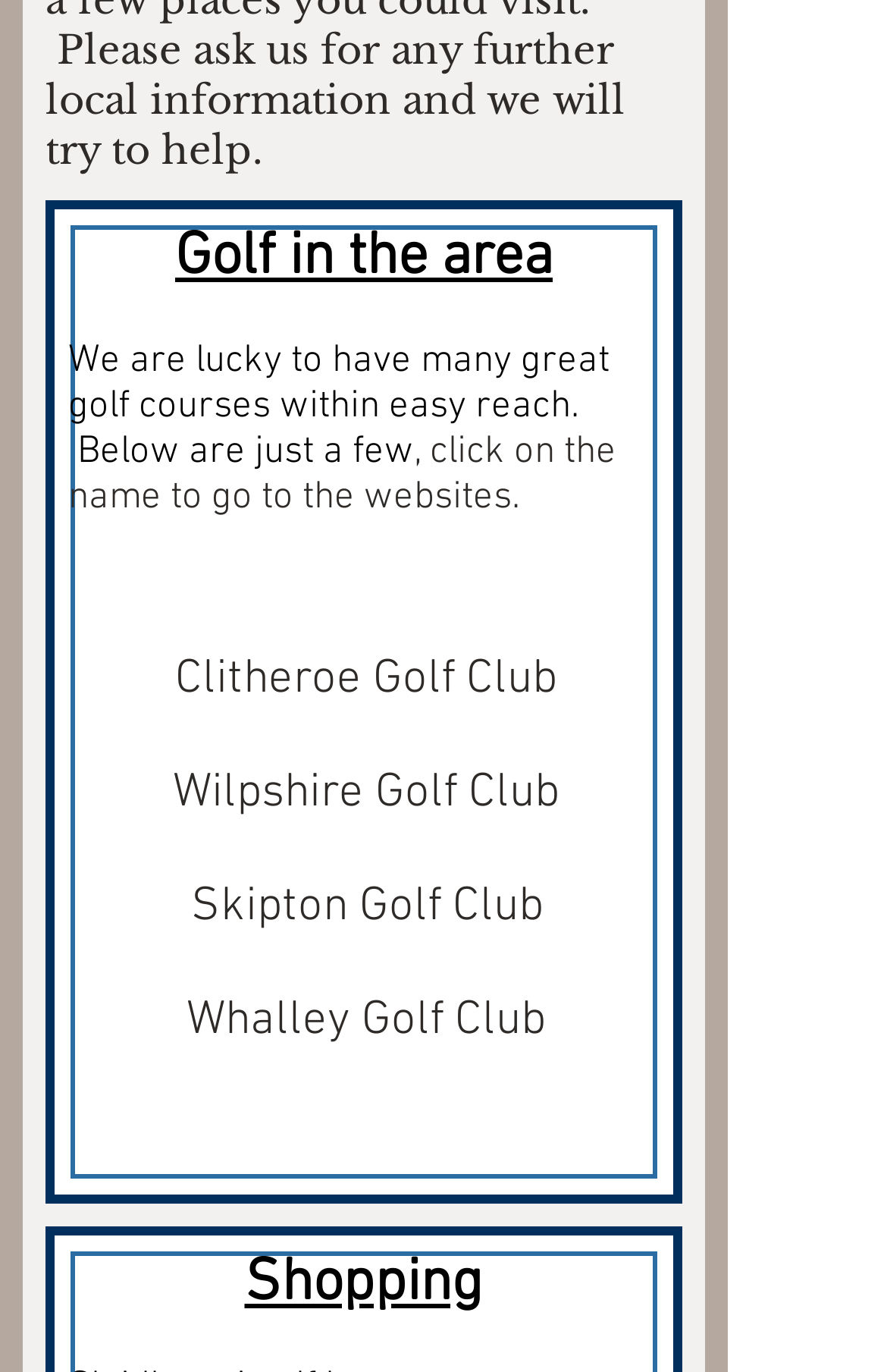What is the topic of the first section?
Provide a detailed and well-explained answer to the question.

The first section of the webpage has a heading 'Golf in the area' and lists several golf courses, indicating that the topic of this section is golf.